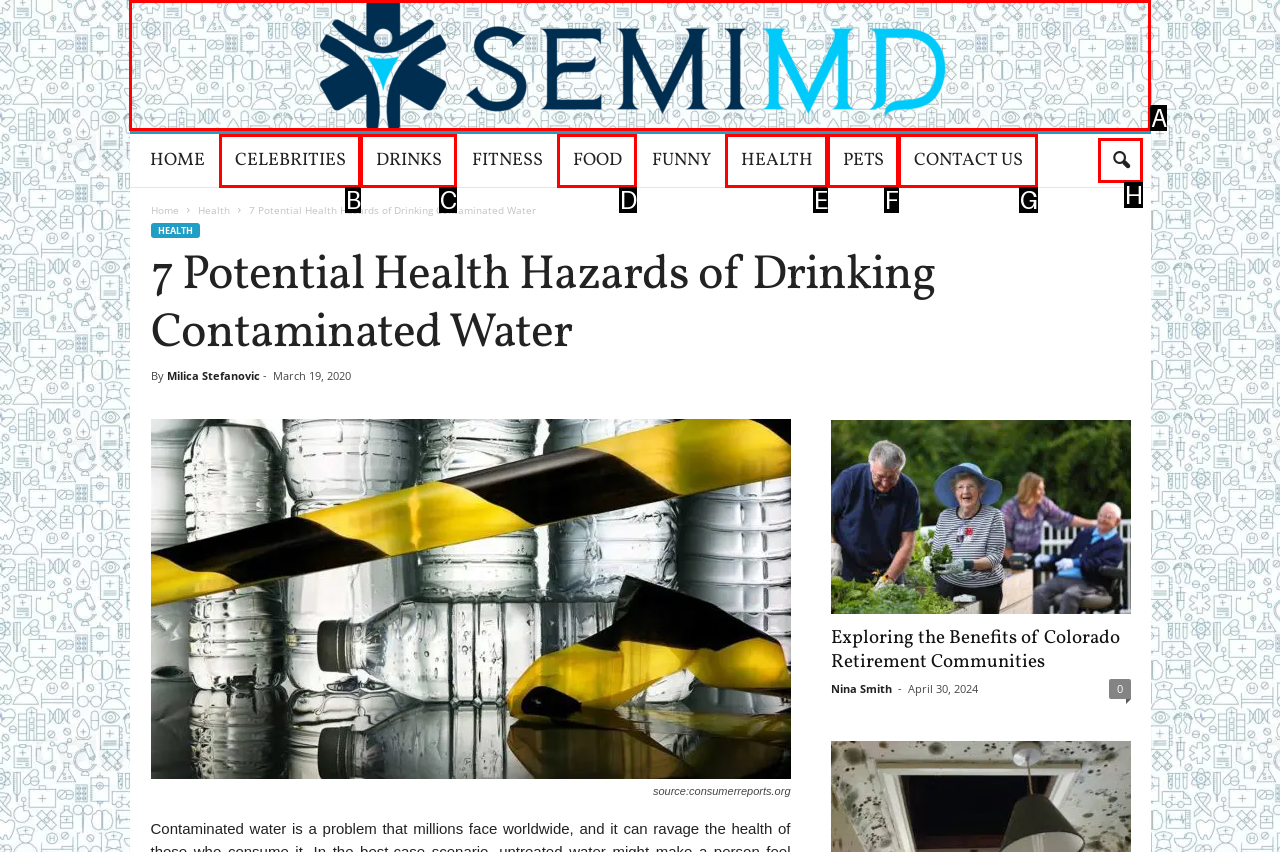Determine which option fits the element description: Find Out More
Answer with the option’s letter directly.

None